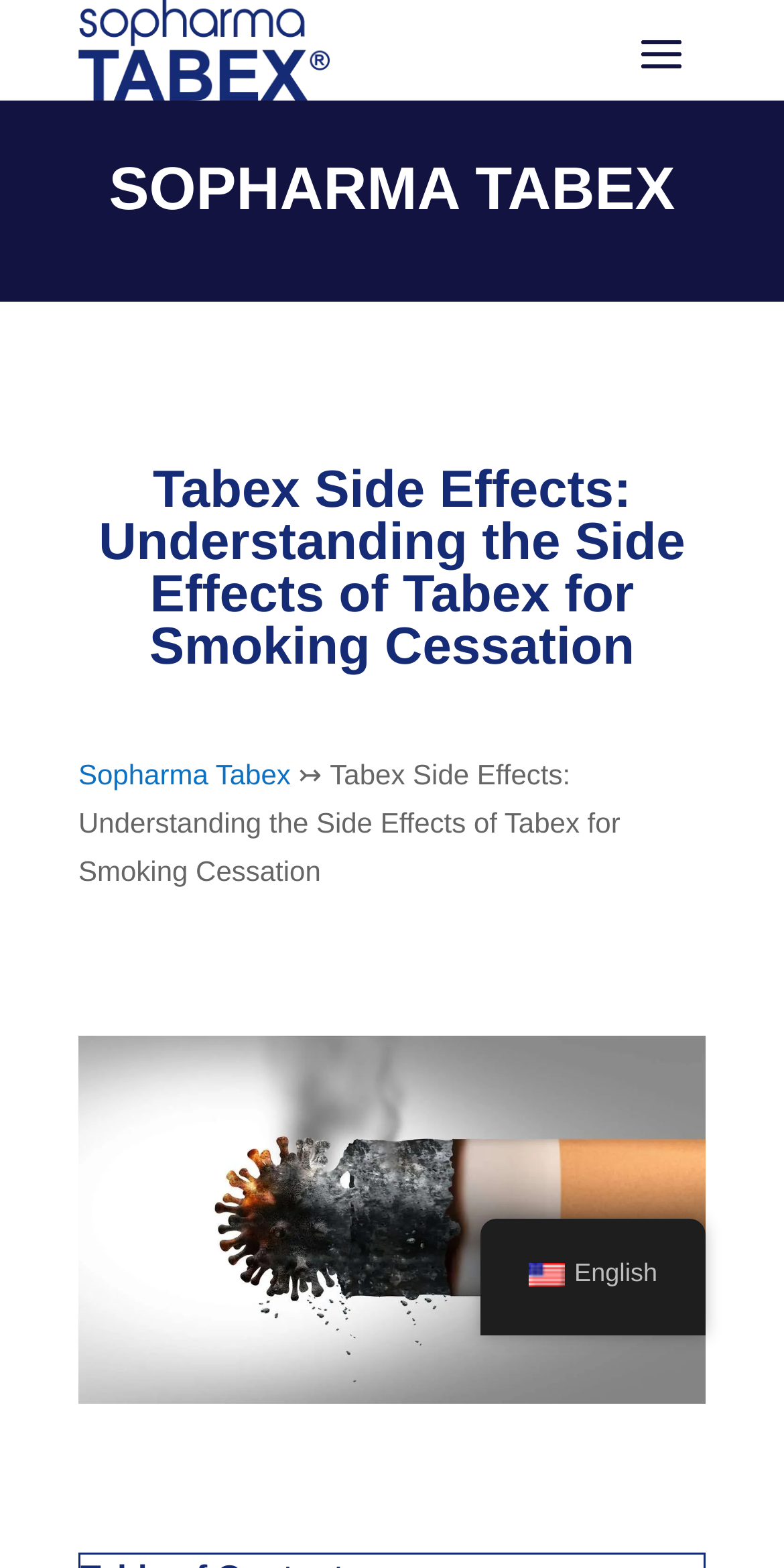What is the language of the webpage?
Using the information presented in the image, please offer a detailed response to the question.

The language of the webpage is English, which can be determined by the presence of the link 'en_US English' at the bottom of the page, indicating that the webpage is available in English.